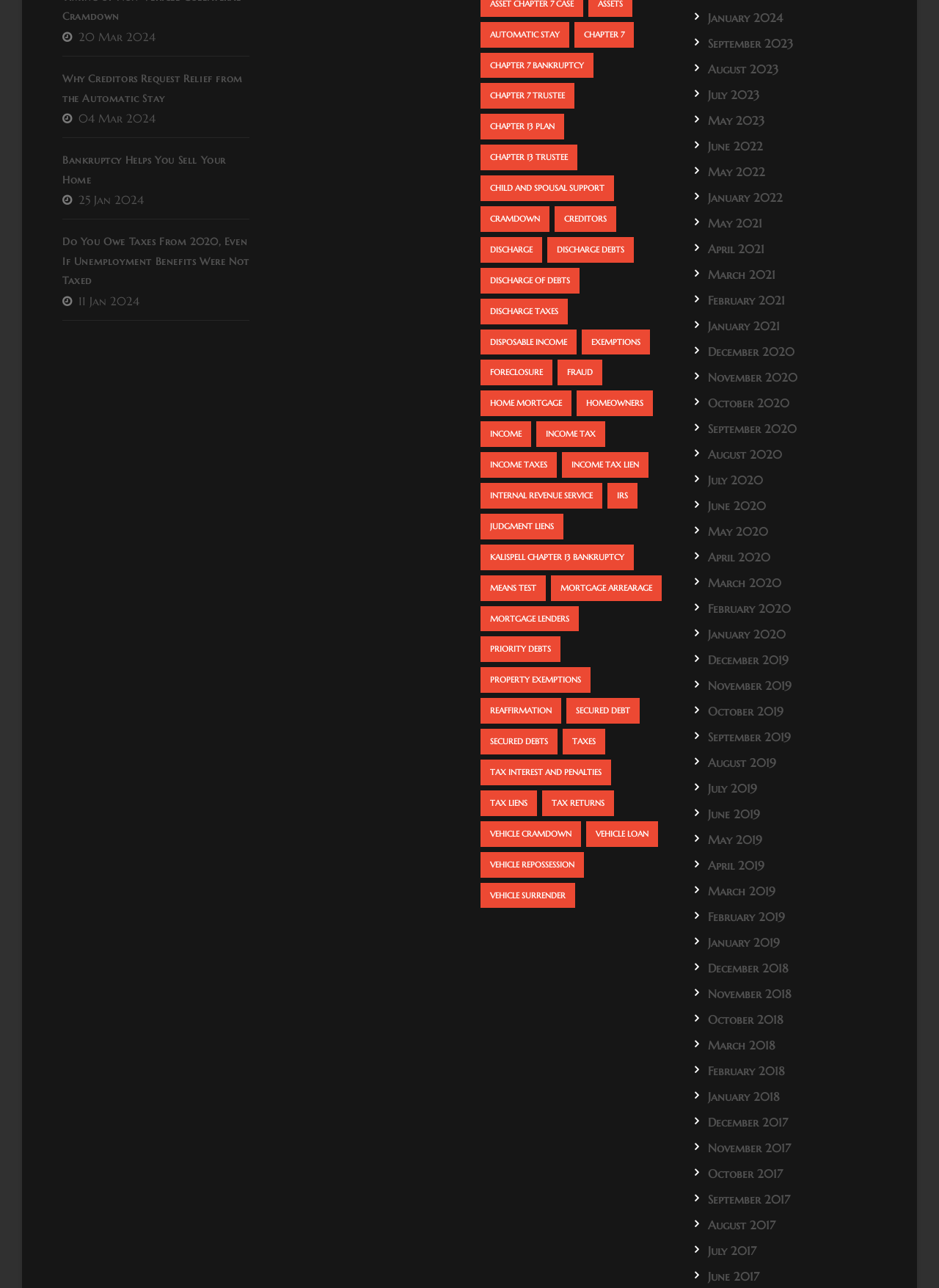Locate the bounding box coordinates of the segment that needs to be clicked to meet this instruction: "read leixlip main street".

None